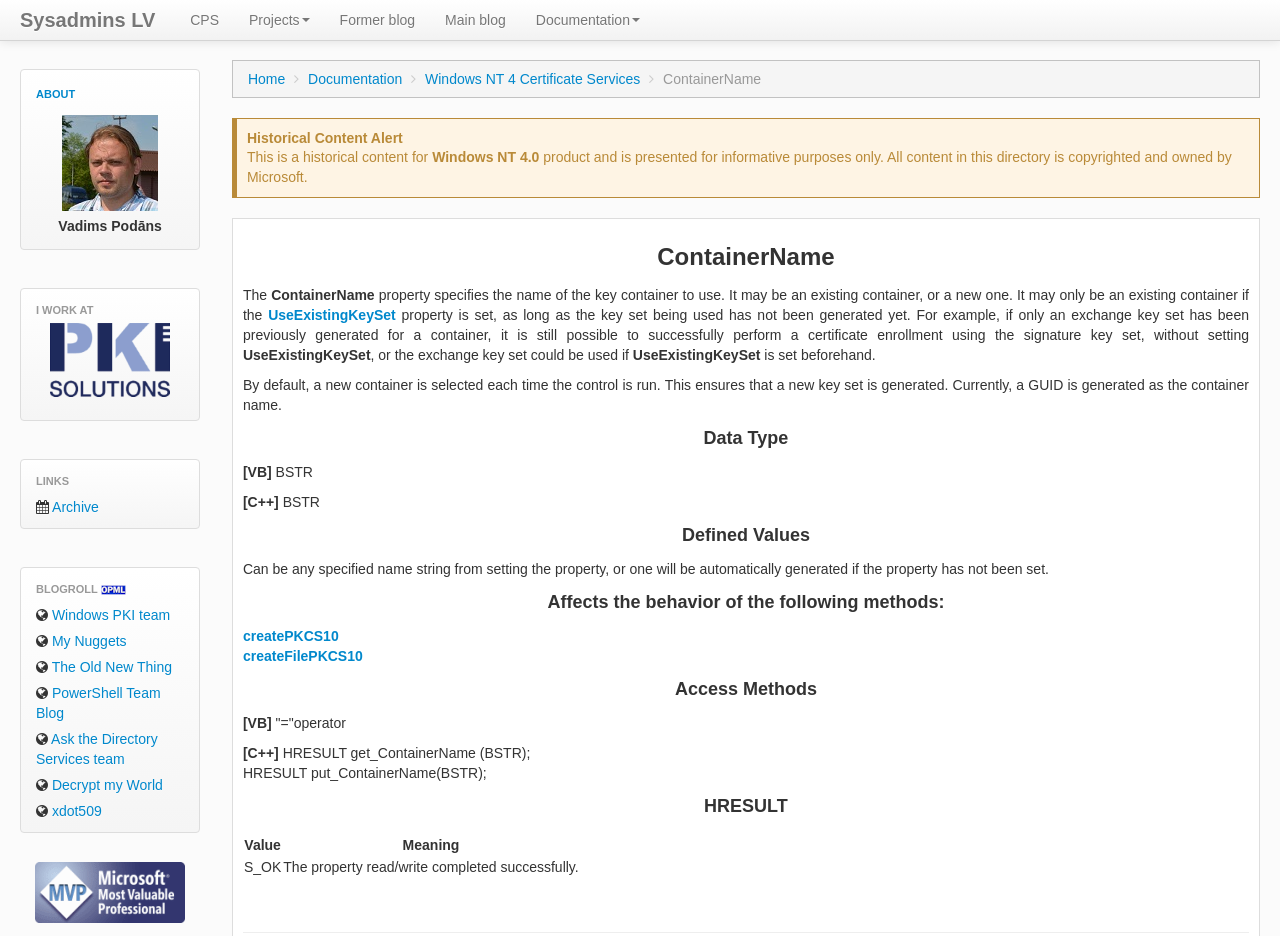Describe in detail what you see on the webpage.

This webpage is about Vadims Podans' work on Public Key Infrastructure (PKI) and PowerShell. At the top, there are several links to different sections, including "Sysadmins LV", "CPS", "Projects", "Former blog", "Main blog", and "Documentation". Below these links, there is a figure with an image of Vadims Podans and a caption. 

To the right of the image, there is a section with the title "I WORK AT" and a link to "PKI Solutions" with an image. Below this section, there are links to "Archive", "BLOGROLL", and several other blogs, including "Windows PKI team", "My Nuggets", and "The Old New Thing". 

On the left side of the page, there is a section with the title "ContainerName - PKI Extensions" and several links to different topics, including "Home", "Documentation", and "Windows NT 4 Certificate Services". Below this section, there is a warning message stating that the content is historical and for informative purposes only. 

The main content of the page is divided into several sections, including "Historical Content Alert", "ContainerName", "Data Type", "Defined Values", "Affects the behavior of the following methods", and "Access Methods". These sections provide information about the ContainerName property, its data type, and how it affects the behavior of certain methods. There is also a table with HRESULT values and their meanings.